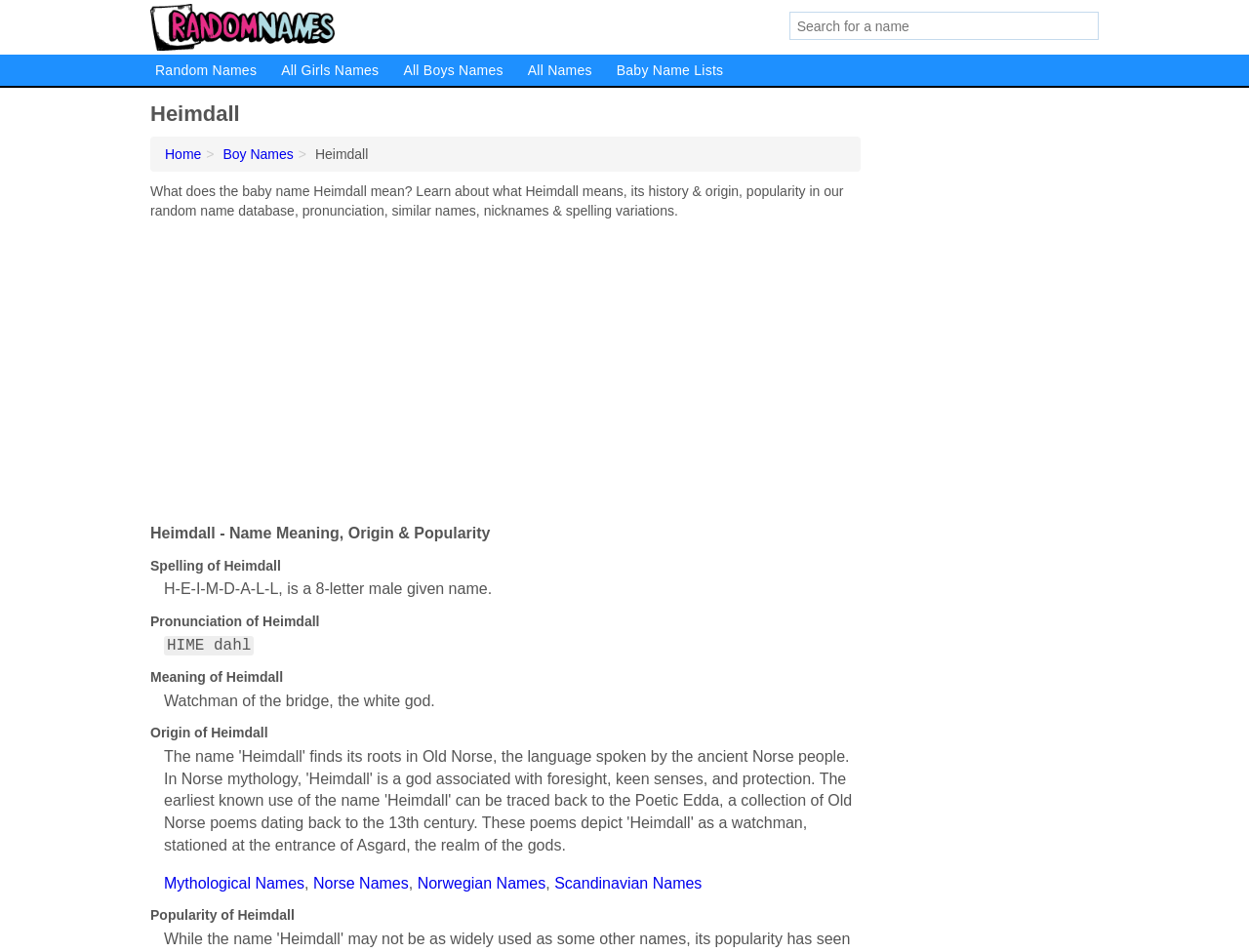How is the baby name Heimdall pronounced?
Carefully analyze the image and provide a detailed answer to the question.

I found the answer by looking at the section 'Pronunciation of Heimdall' on the webpage, which states that the pronunciation of the baby name Heimdall is 'HIME dahl'.